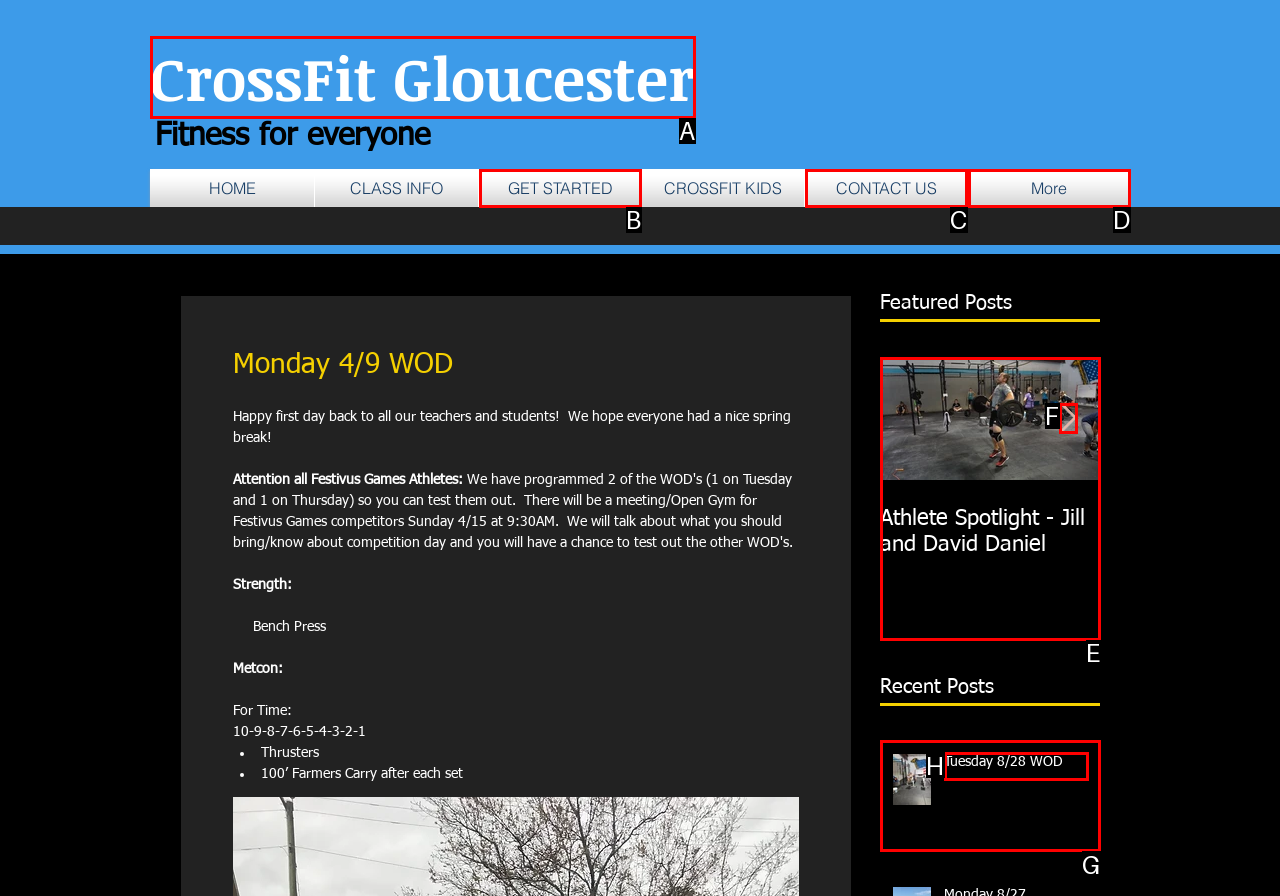Please select the letter of the HTML element that fits the description: More. Answer with the option's letter directly.

D